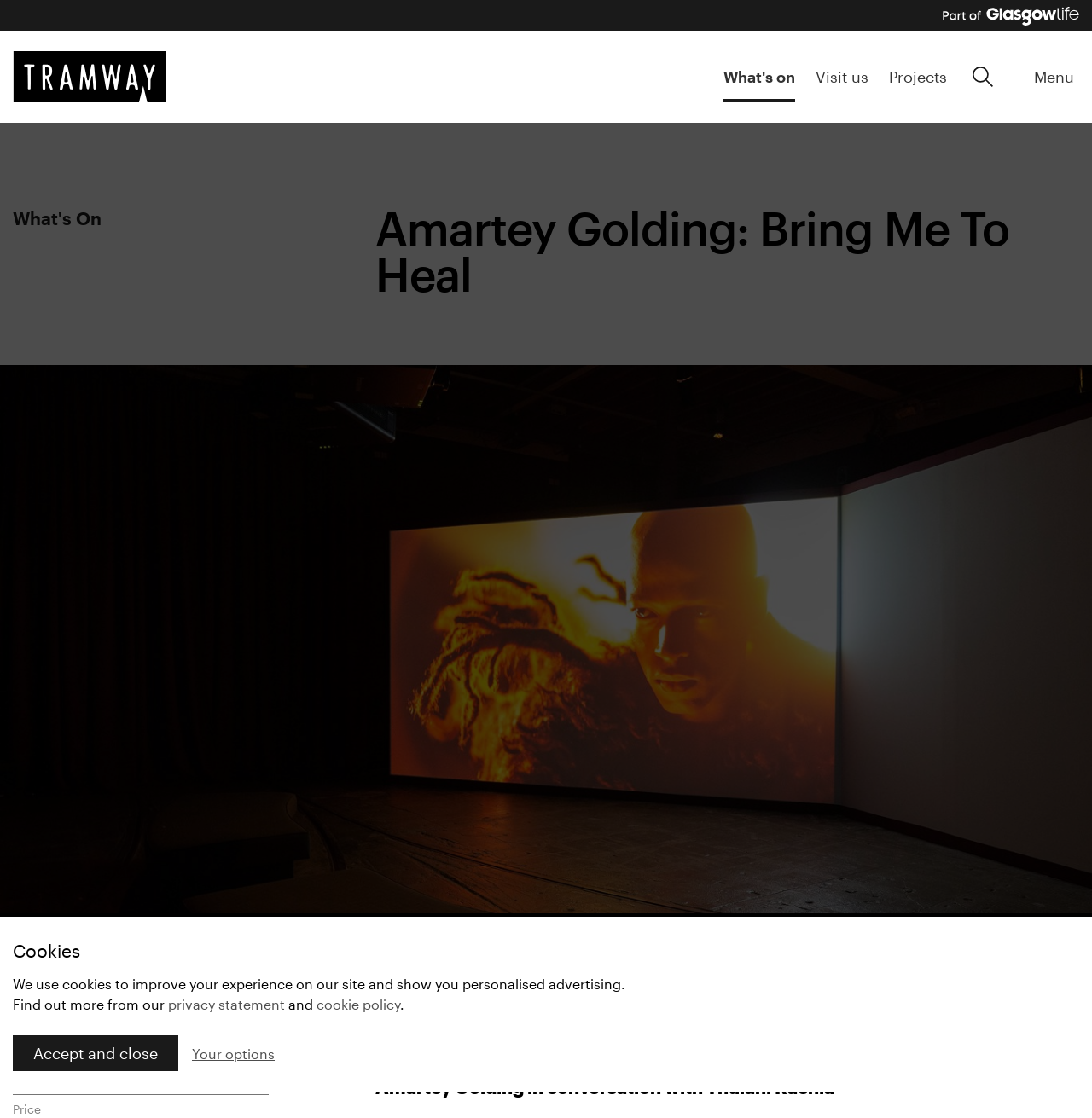Please answer the following question using a single word or phrase: 
What is the name of the person in conversation with Amartey Golding?

Thulani Rachia